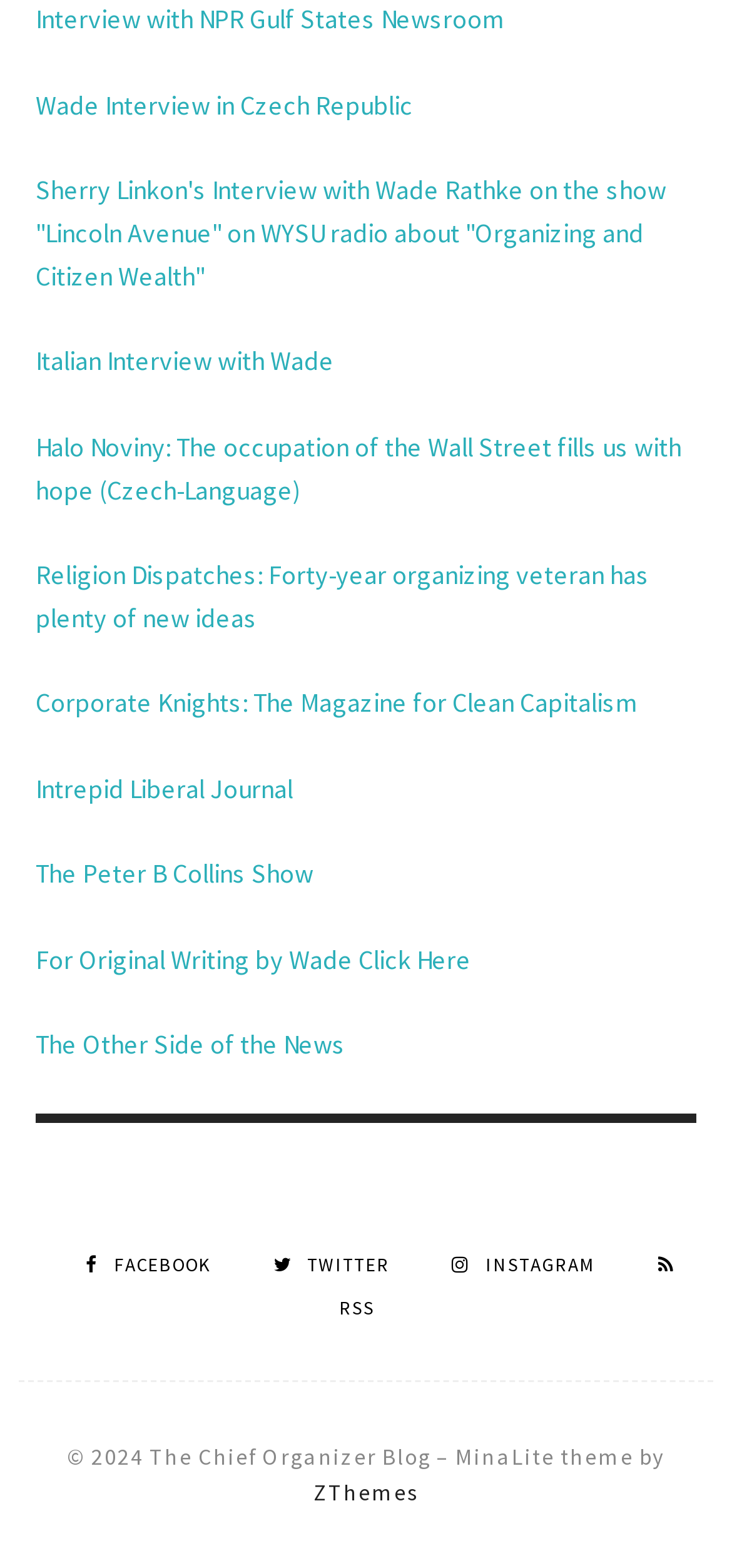Determine the bounding box coordinates for the region that must be clicked to execute the following instruction: "Visit Vegan Shop".

None